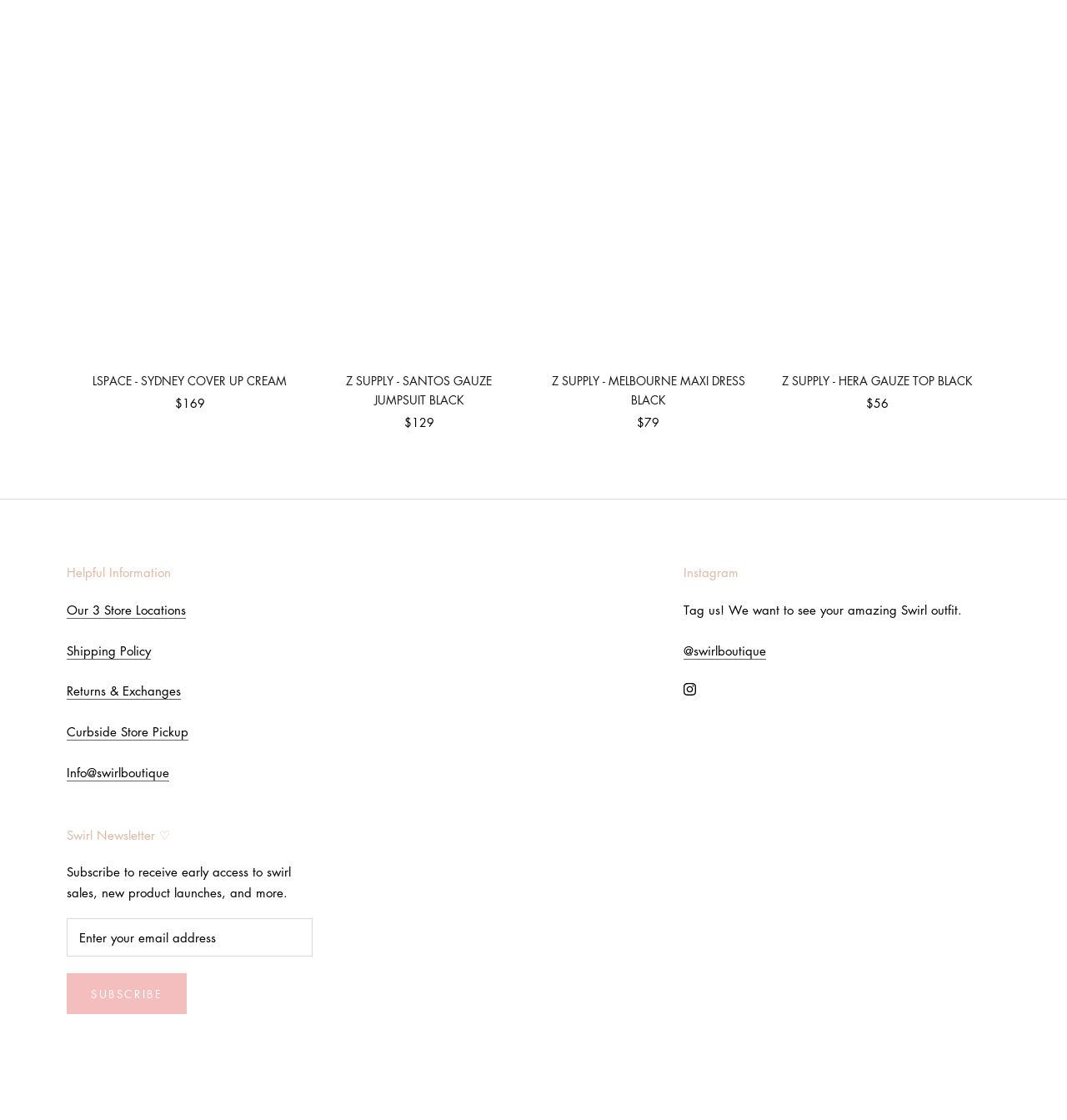What is the price of LSPACE - SYDNEY COVER UP CREAM?
Provide a one-word or short-phrase answer based on the image.

$169